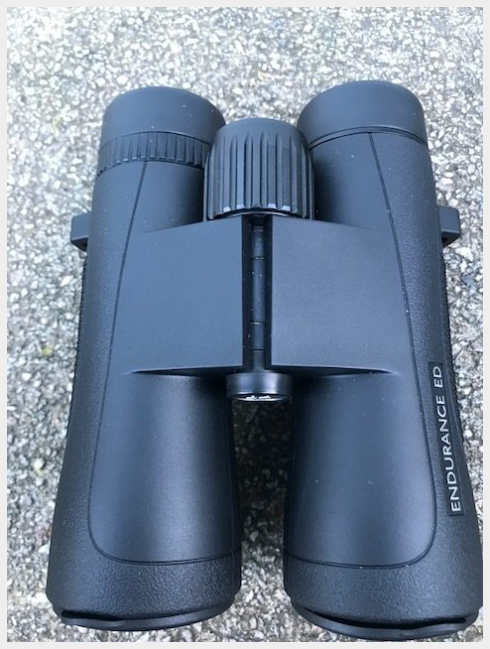Elaborate on all the elements present in the image.

The image features the Hawke Endurance ED 8 x 42 binoculars, showcasing their sleek and ergonomic design. Positioned top-down, the binoculars exhibit their robust dark green rubber armoring, designed for durability and grip. The central hinge, prominently displayed, highlights its quality construction, which ensures consistent inter-pupillary distance adjustment. The model name "ENDURANCE ED" is subtly embossed on the side, reflecting the product's branding. This pair of binoculars is noted for its lightweight, magnesium alloy chassis and is well-suited for birding, hunting, and hiking enthusiasts, offering a blend of optical quality and affordability.